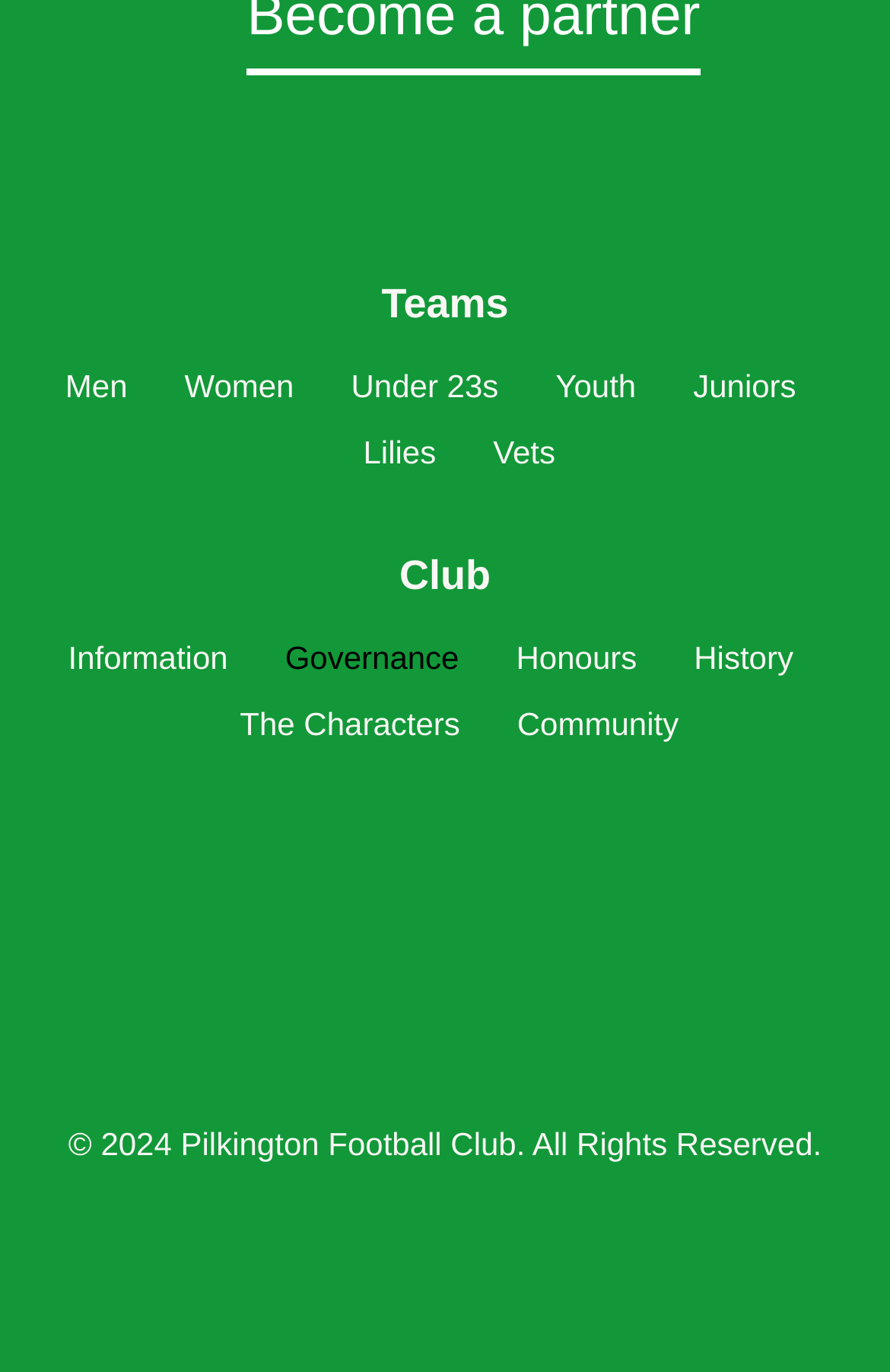Pinpoint the bounding box coordinates of the element you need to click to execute the following instruction: "Click on Men". The bounding box should be represented by four float numbers between 0 and 1, in the format [left, top, right, bottom].

[0.073, 0.257, 0.143, 0.305]